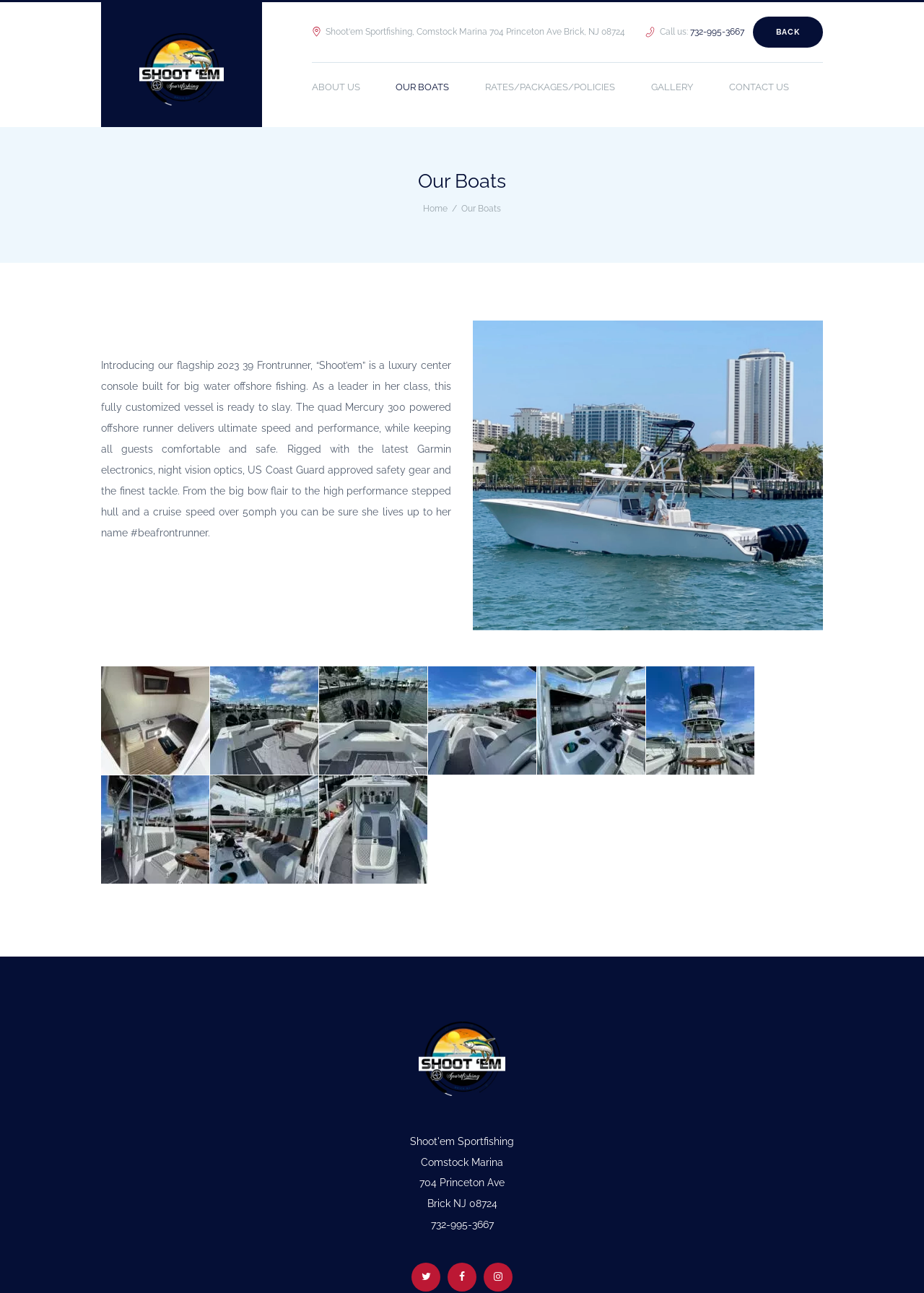Please identify the coordinates of the bounding box that should be clicked to fulfill this instruction: "View the 'OUR BOATS' page".

[0.409, 0.049, 0.506, 0.089]